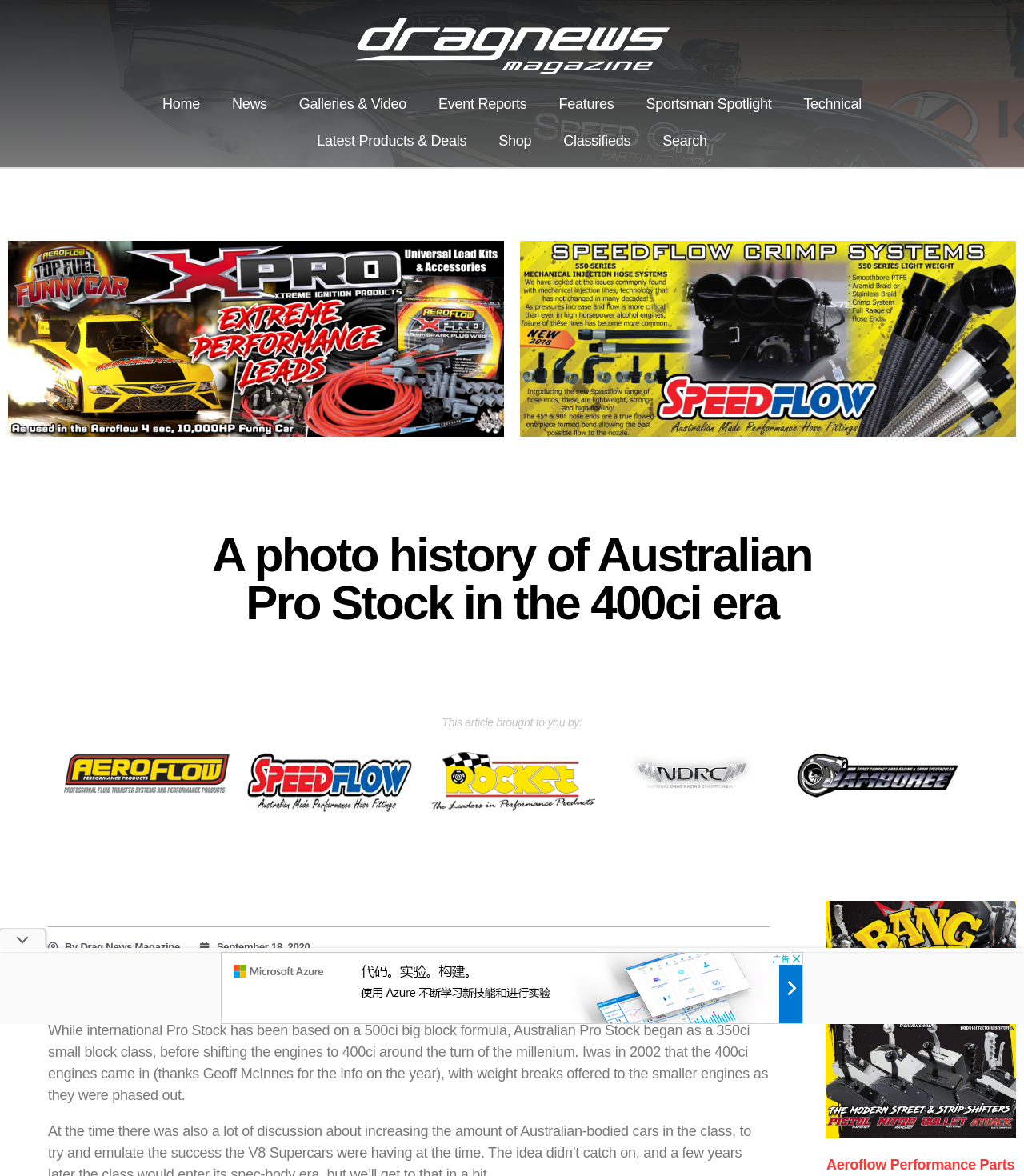What is the section above the article?
Look at the screenshot and respond with a single word or phrase.

Navigation menu